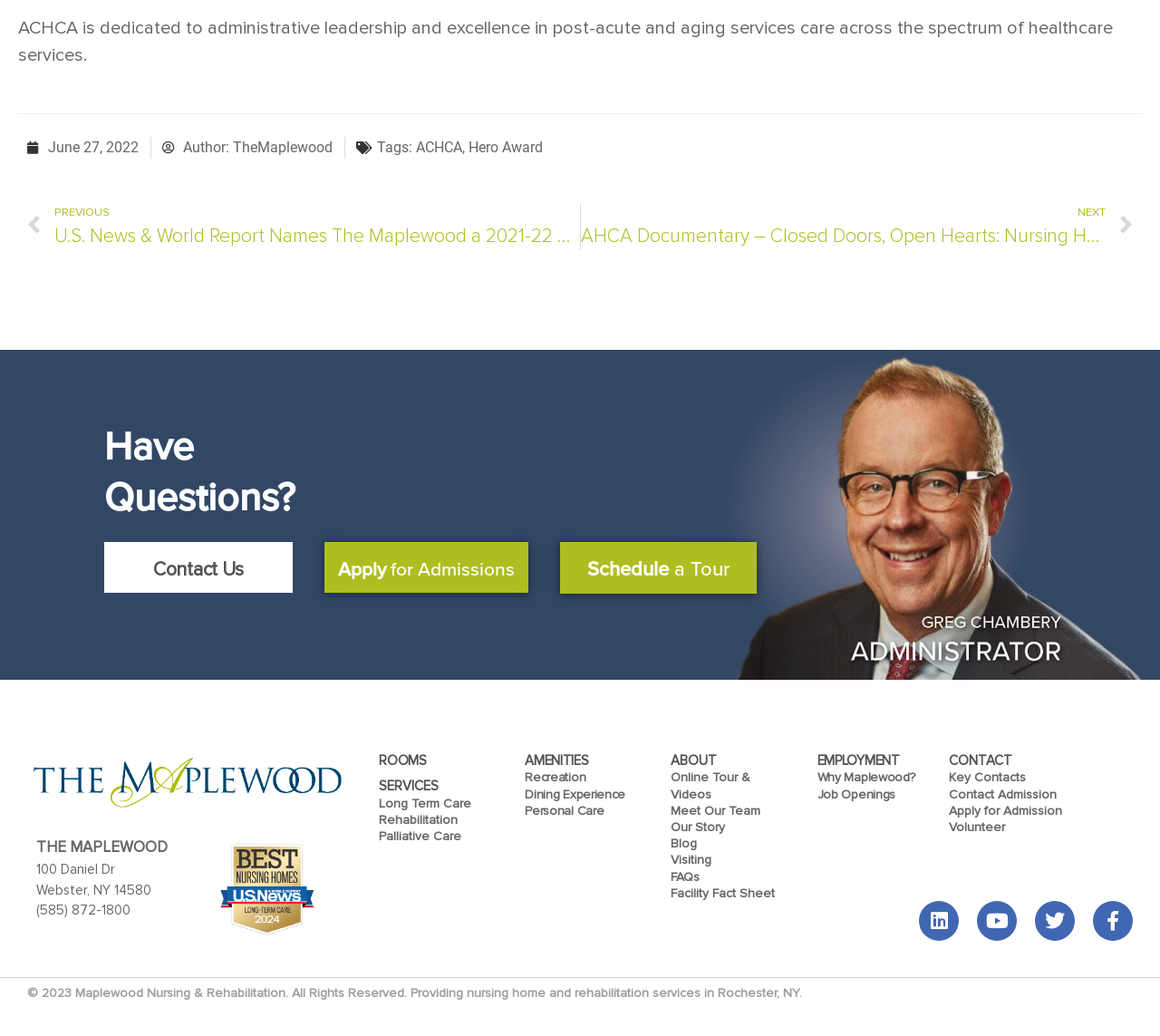Answer the following inquiry with a single word or phrase:
What is the author of the article?

TheMaplewood